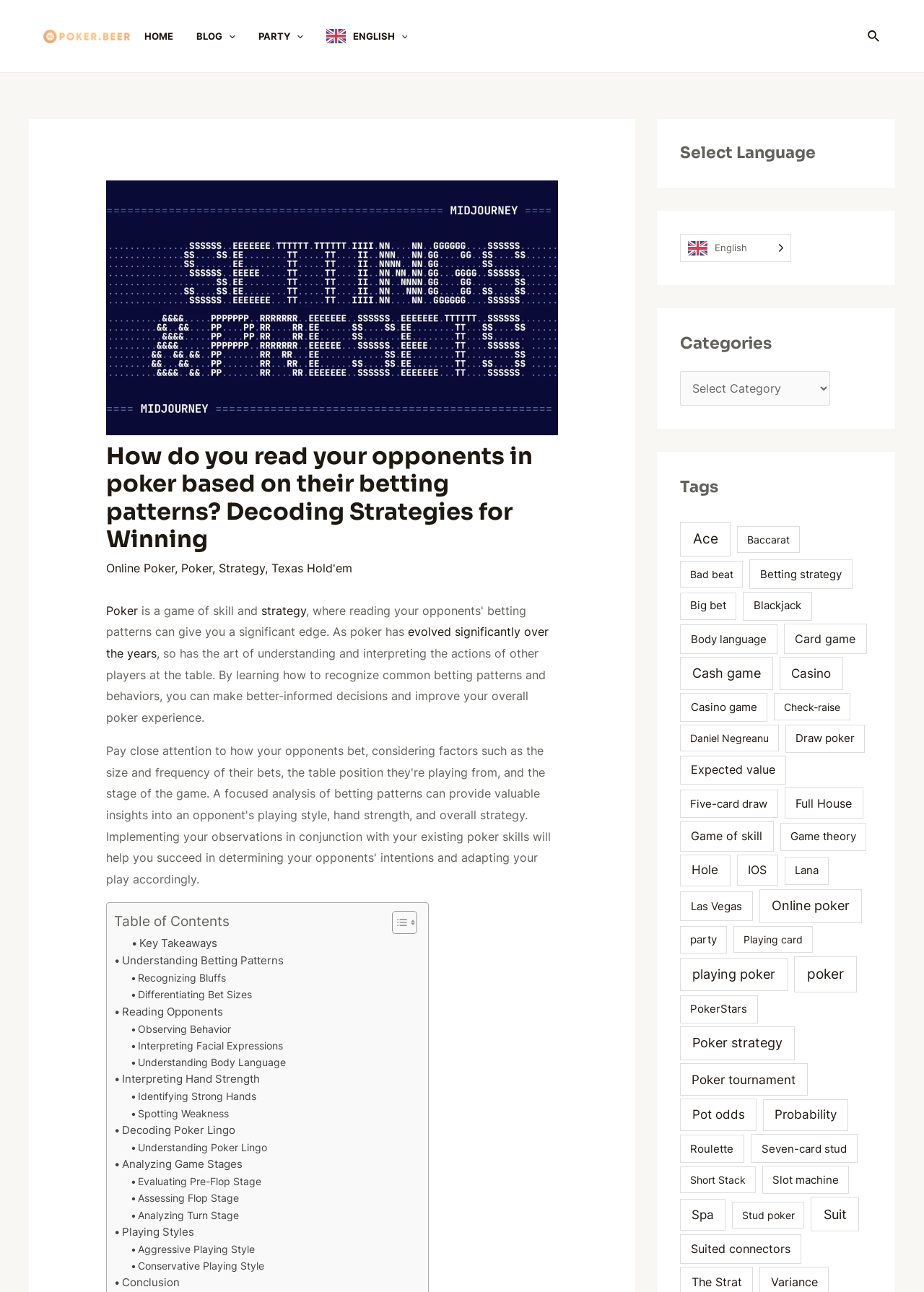How many links are there in the 'Table of Contents' section?
Provide a one-word or short-phrase answer based on the image.

12